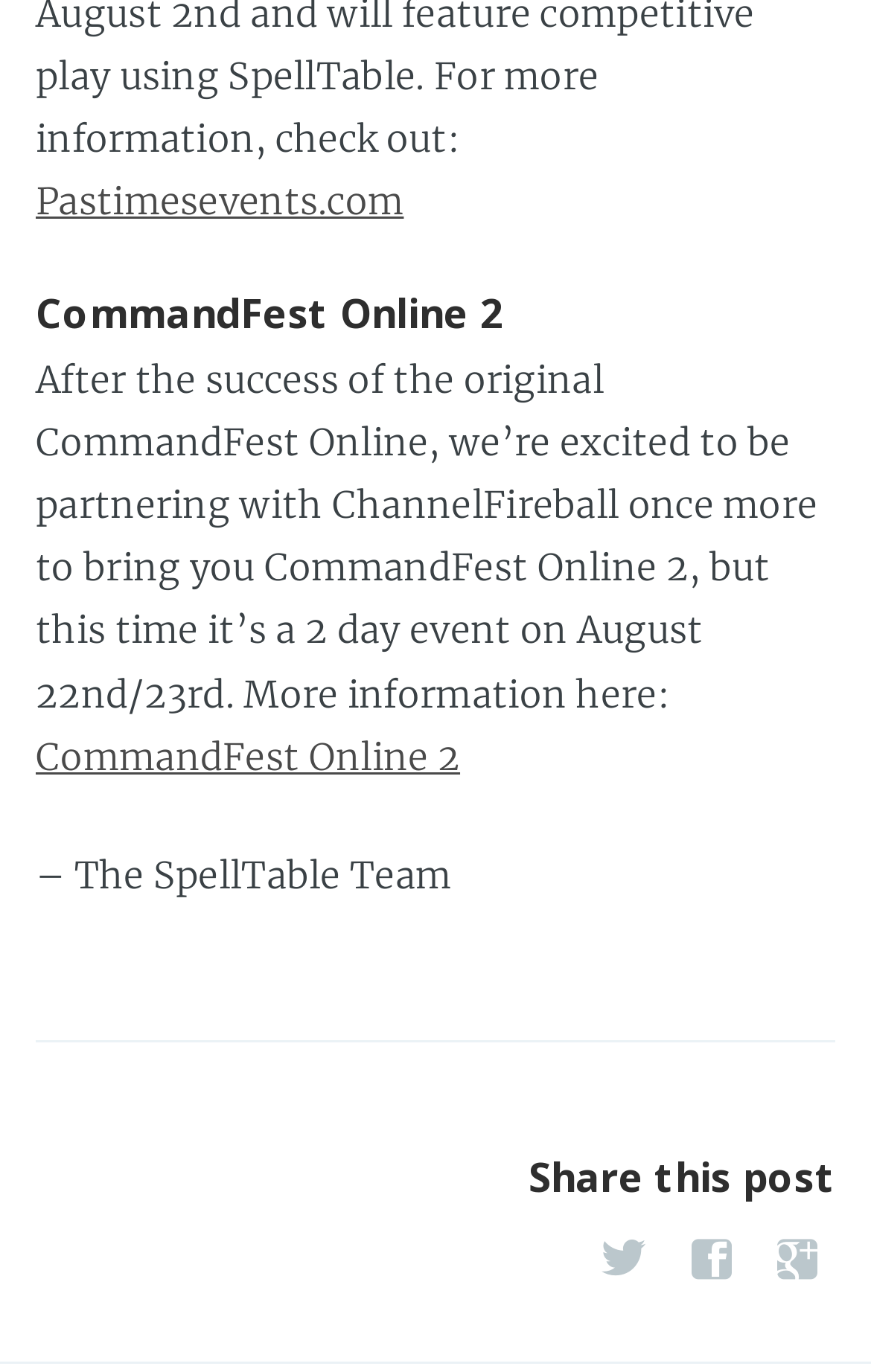Return the bounding box coordinates of the UI element that corresponds to this description: "Twitter". The coordinates must be given as four float numbers in the range of 0 and 1, [left, top, right, bottom].

[0.691, 0.898, 0.742, 0.944]